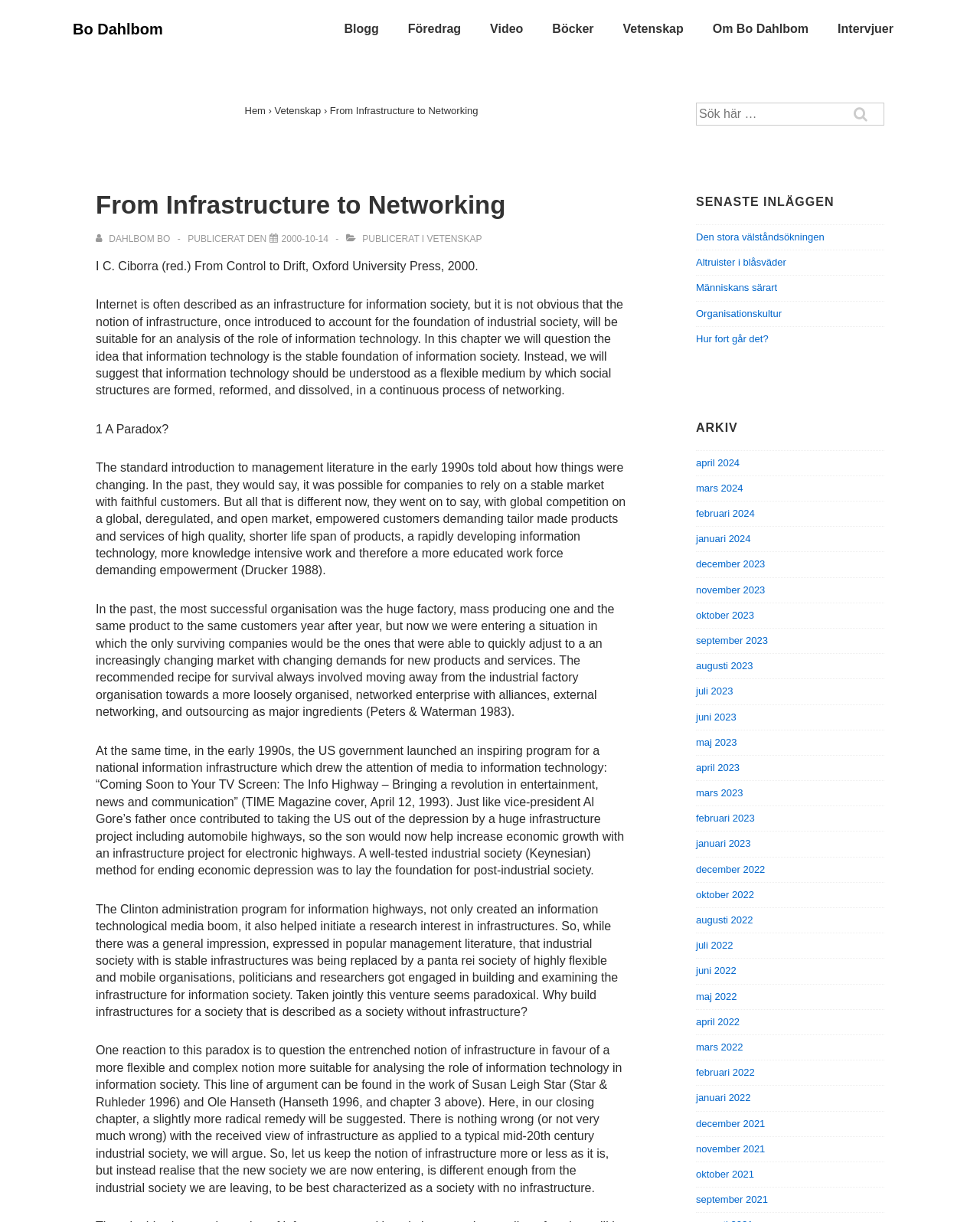Determine the bounding box coordinates for the UI element with the following description: "Hur fort går det?". The coordinates should be four float numbers between 0 and 1, represented as [left, top, right, bottom].

[0.71, 0.272, 0.784, 0.282]